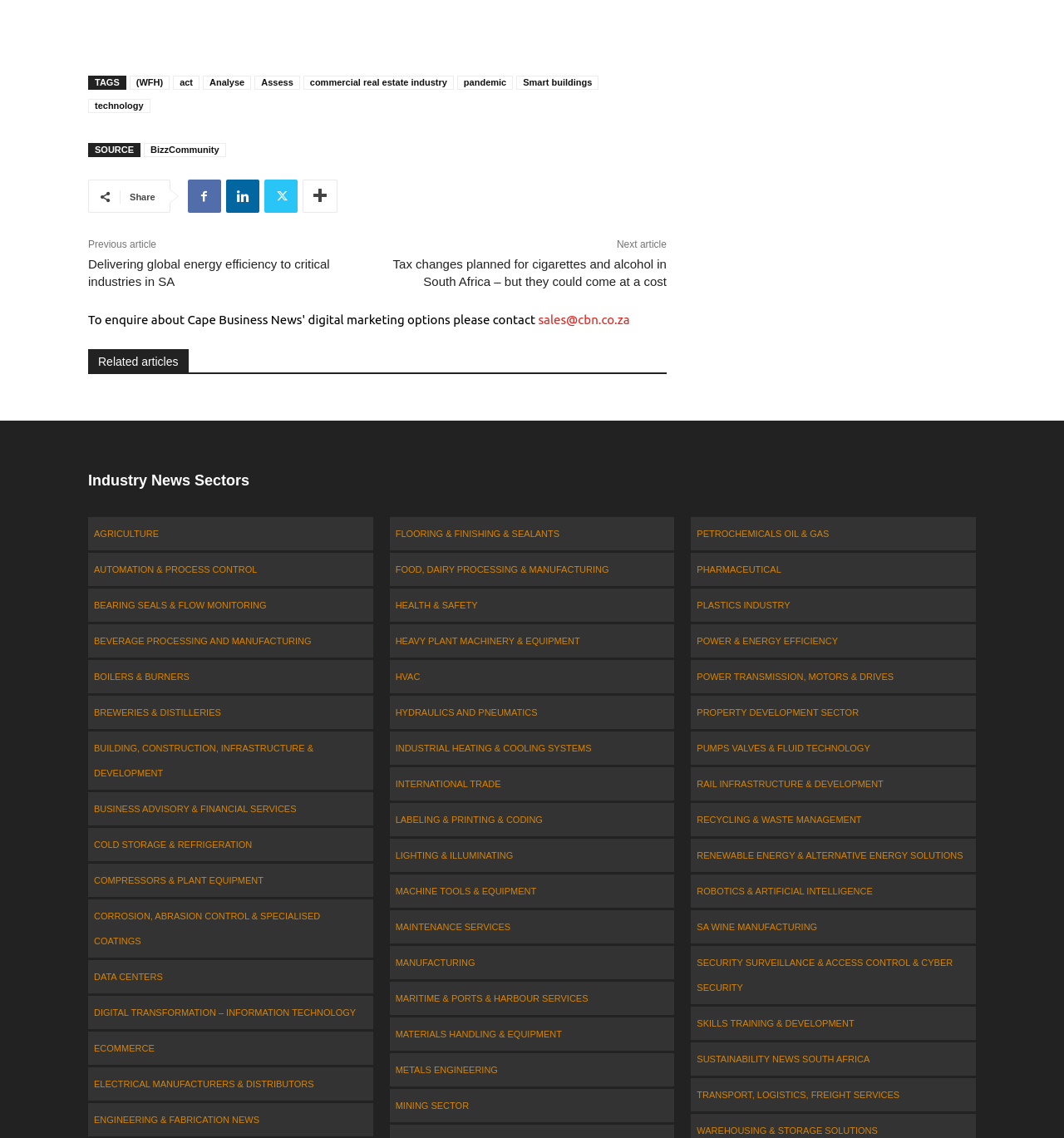Determine the bounding box coordinates of the clickable area required to perform the following instruction: "Explore the 'BUILDING, CONSTRUCTION, INFRASTRUCTURE & DEVELOPMENT' sector". The coordinates should be represented as four float numbers between 0 and 1: [left, top, right, bottom].

[0.083, 0.643, 0.351, 0.694]